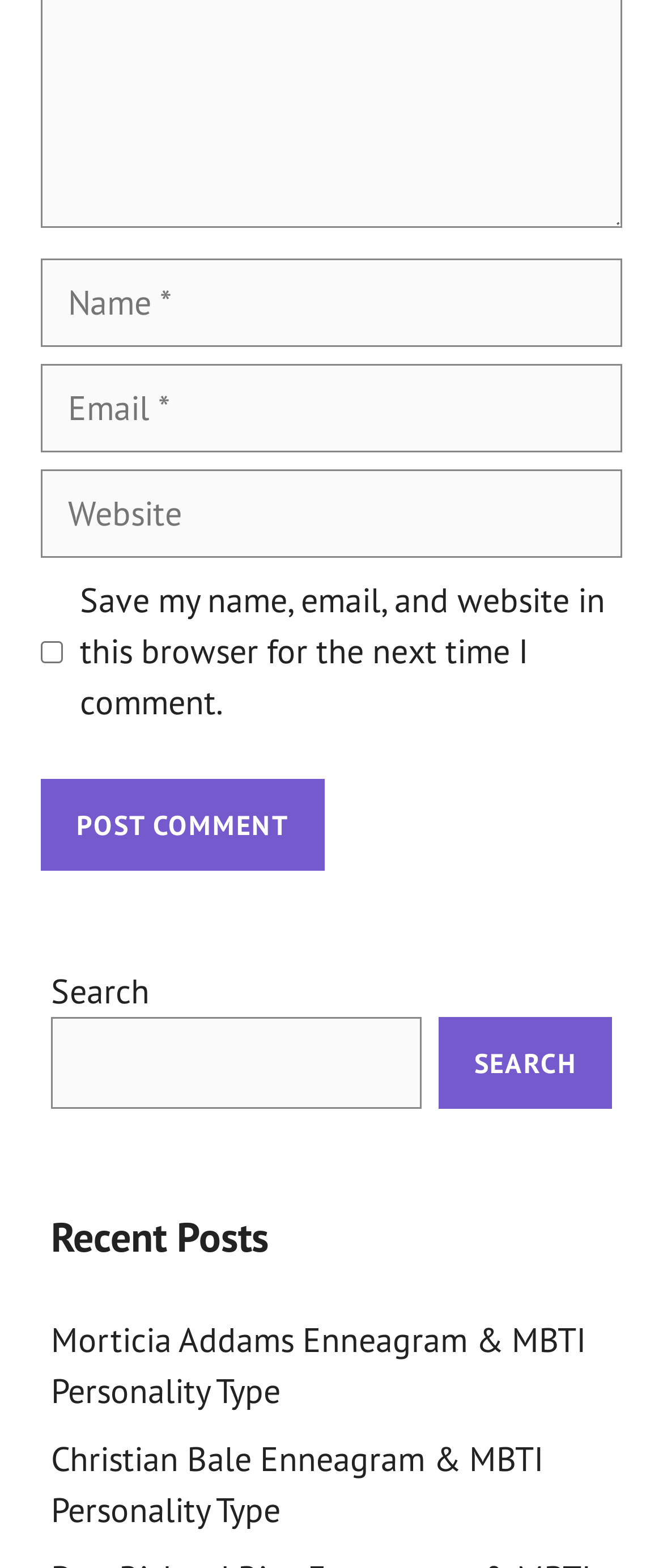Please give the bounding box coordinates of the area that should be clicked to fulfill the following instruction: "Input your email". The coordinates should be in the format of four float numbers from 0 to 1, i.e., [left, top, right, bottom].

[0.062, 0.232, 0.938, 0.289]